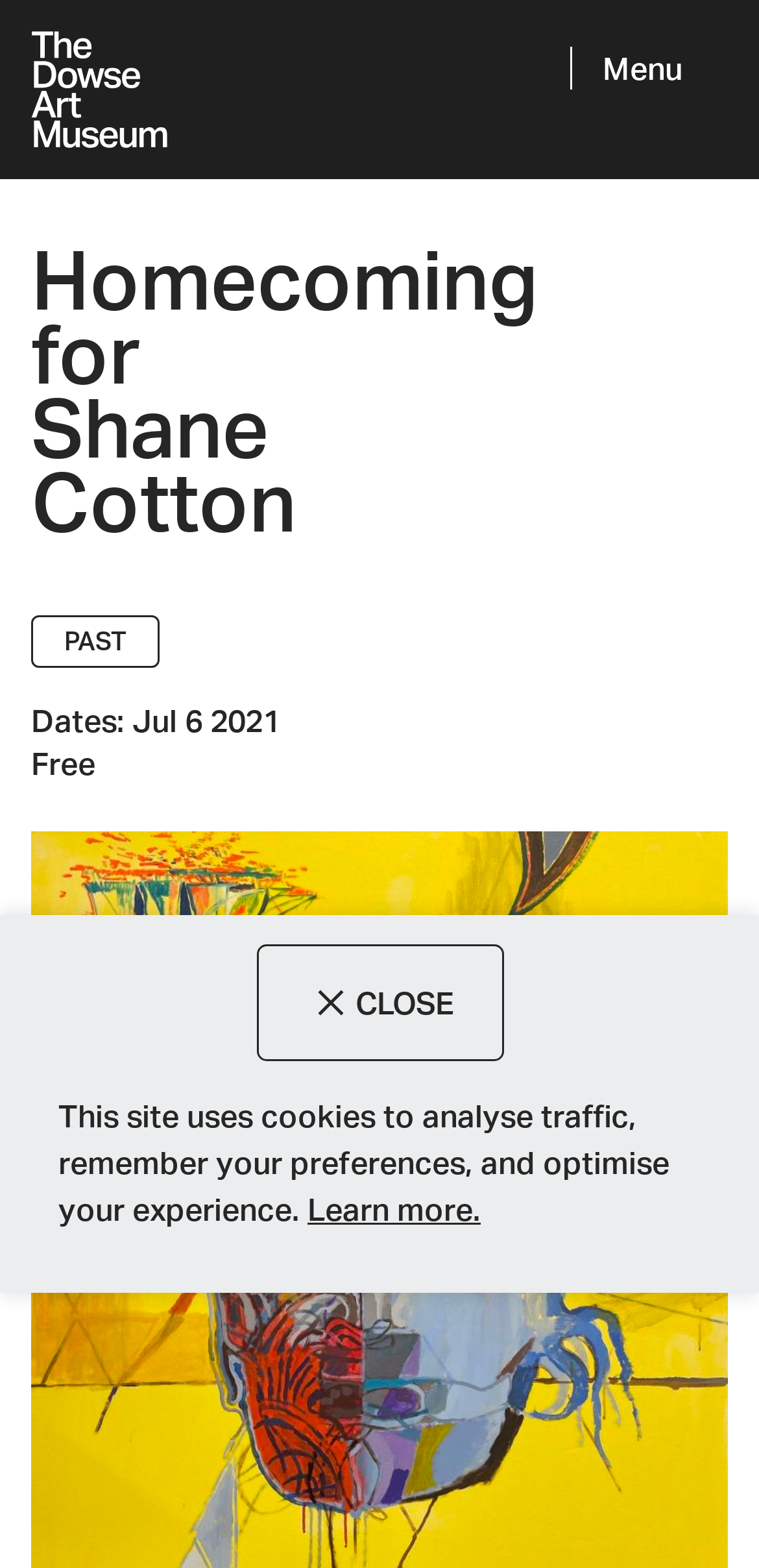When does the exhibition start?
Using the image as a reference, give a one-word or short phrase answer.

Jul 6 2021